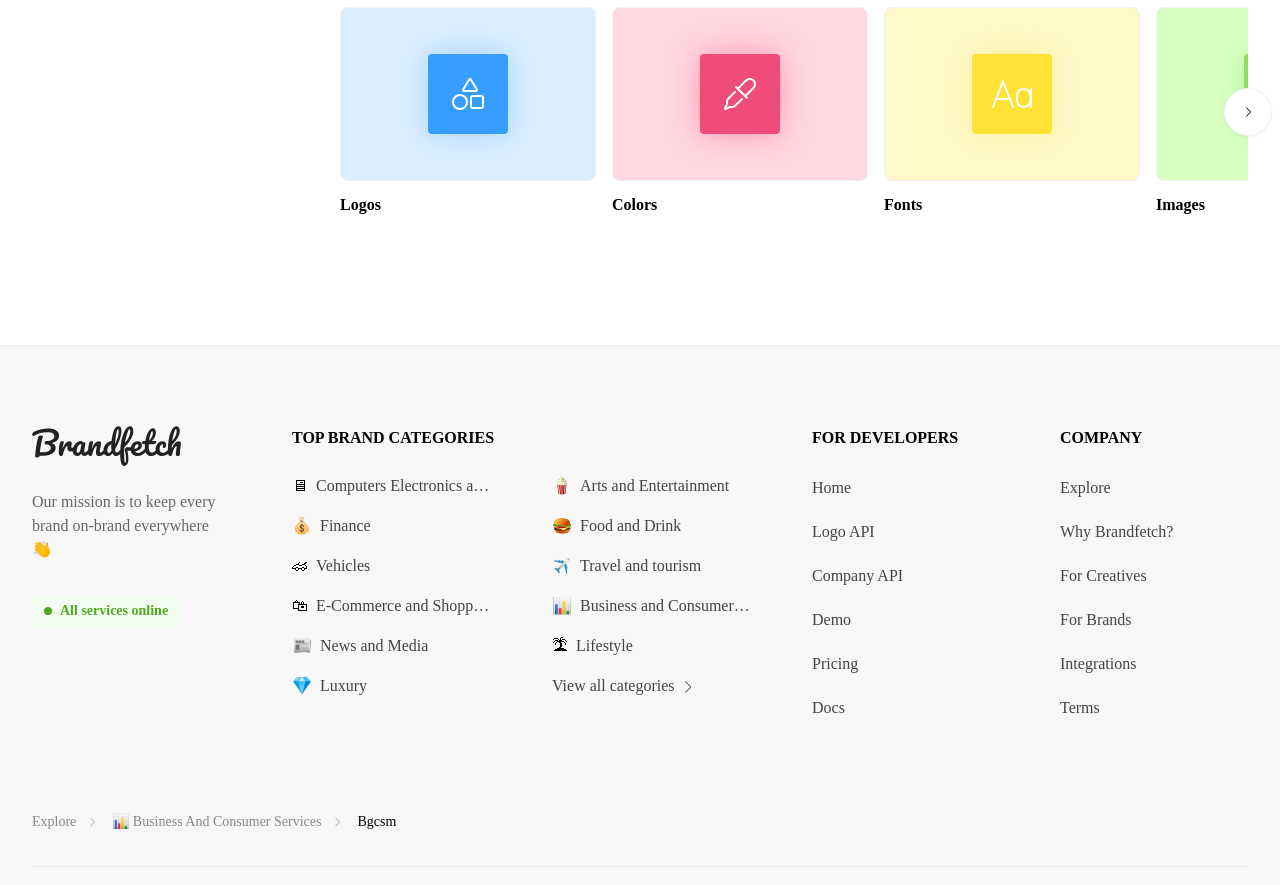Determine the bounding box coordinates of the section to be clicked to follow the instruction: "Explore the 'Computers Electronics and Technology' category". The coordinates should be given as four float numbers between 0 and 1, formatted as [left, top, right, bottom].

[0.228, 0.536, 0.384, 0.563]